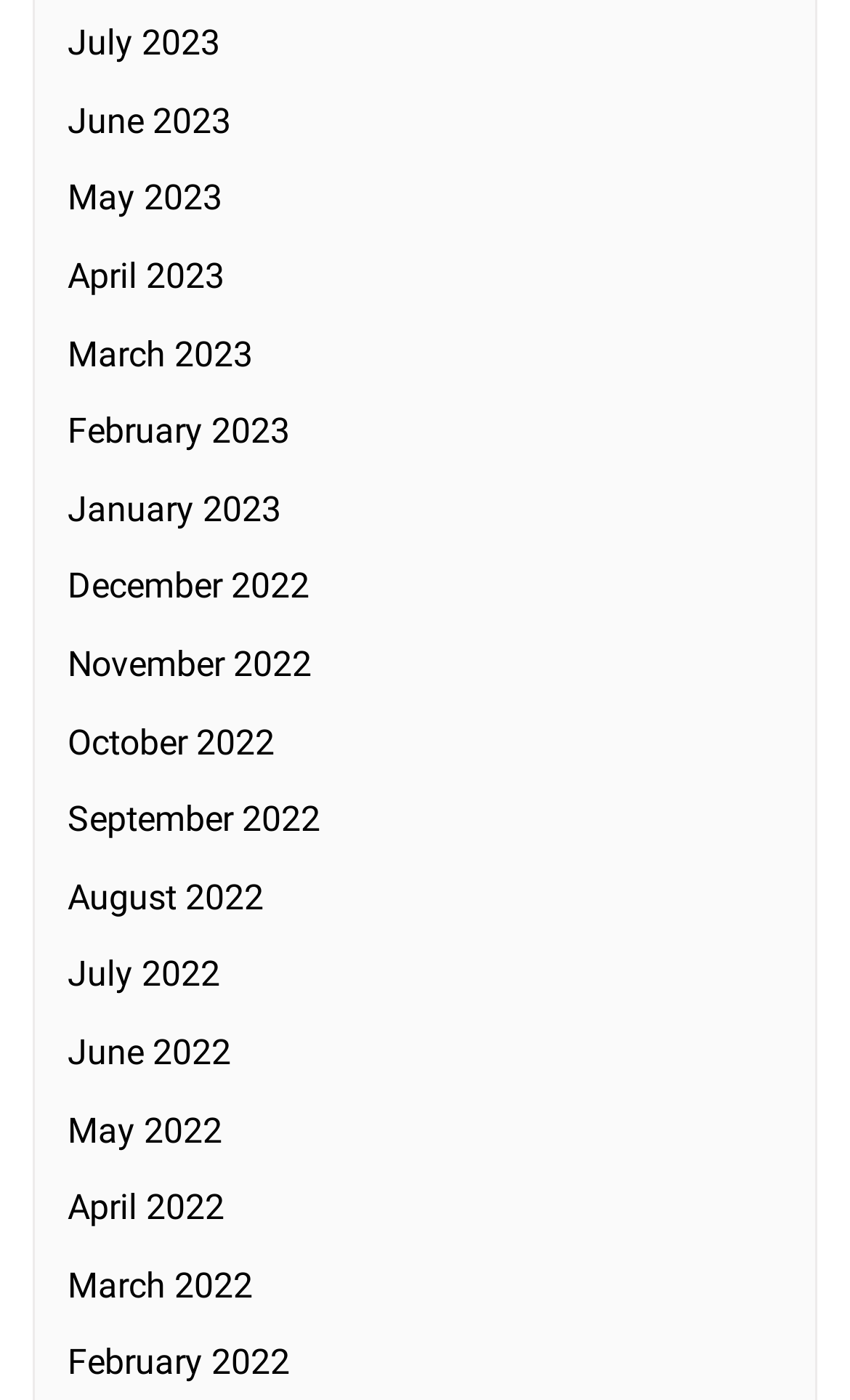Please answer the following question using a single word or phrase: 
What is the earliest month listed?

July 2022